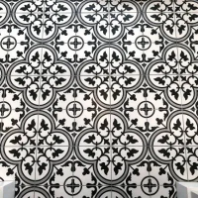Describe all the aspects of the image extensively.

This image showcases a beautifully detailed tile pattern featuring a captivating design in black and white. The intricate motifs include floral and geometric shapes arranged in a repetitive, harmonious layout, creating a striking visual effect. This type of tile flooring reflects a classic aesthetic, ideal for various interior styles, particularly in spaces like bathrooms or kitchens. The bold contrast of black against white not only adds drama but also serves as a timeless backdrop that complements colorful or patterned furnishings, enhancing the overall elegance of the room. Such designs are trending in contemporary interior decor, offering both sophistication and versatility.